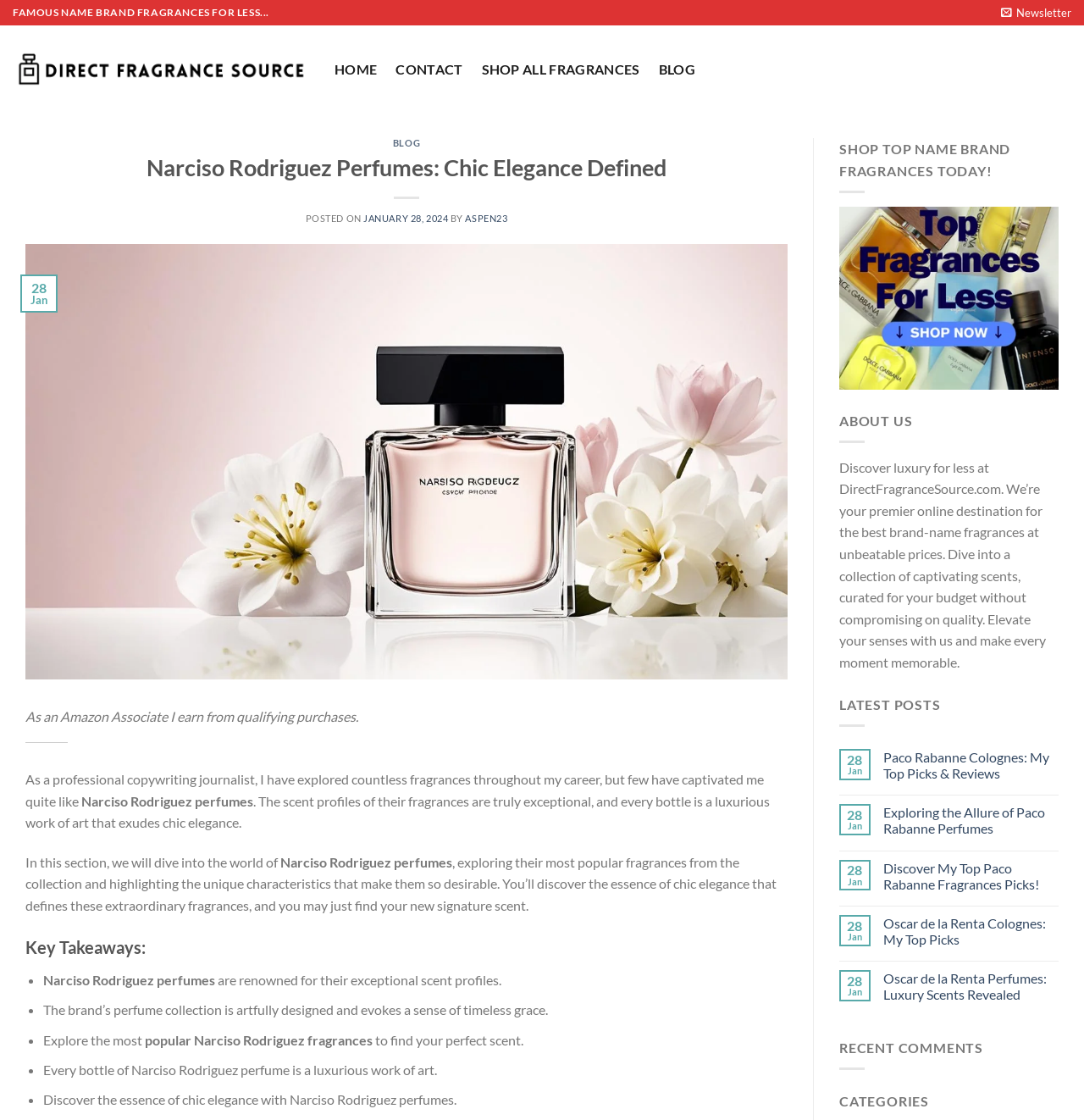Determine the bounding box coordinates for the area that should be clicked to carry out the following instruction: "Click on the '2 Replies' link".

None